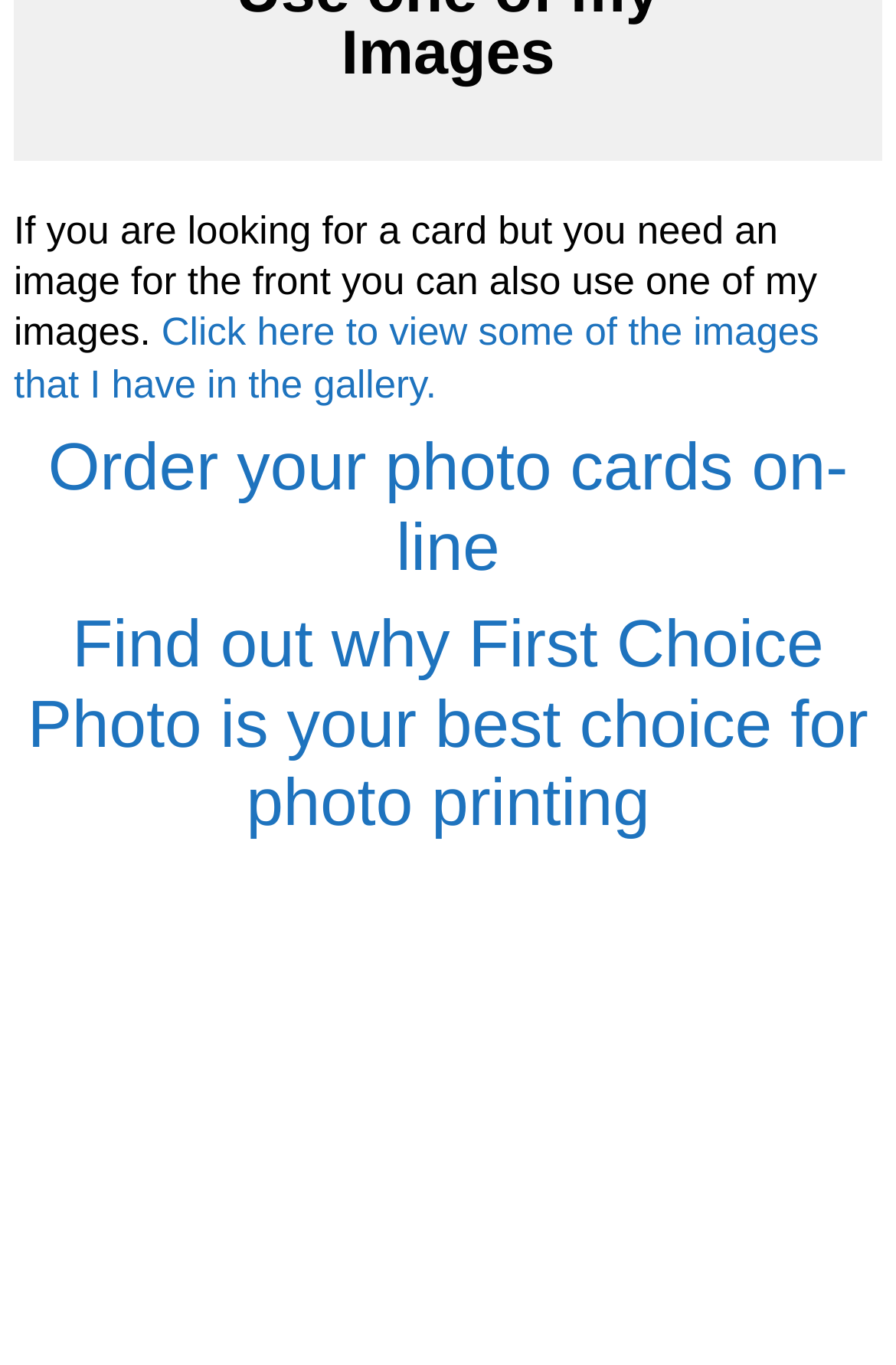How many headings are present on the webpage?
Refer to the image and respond with a one-word or short-phrase answer.

2